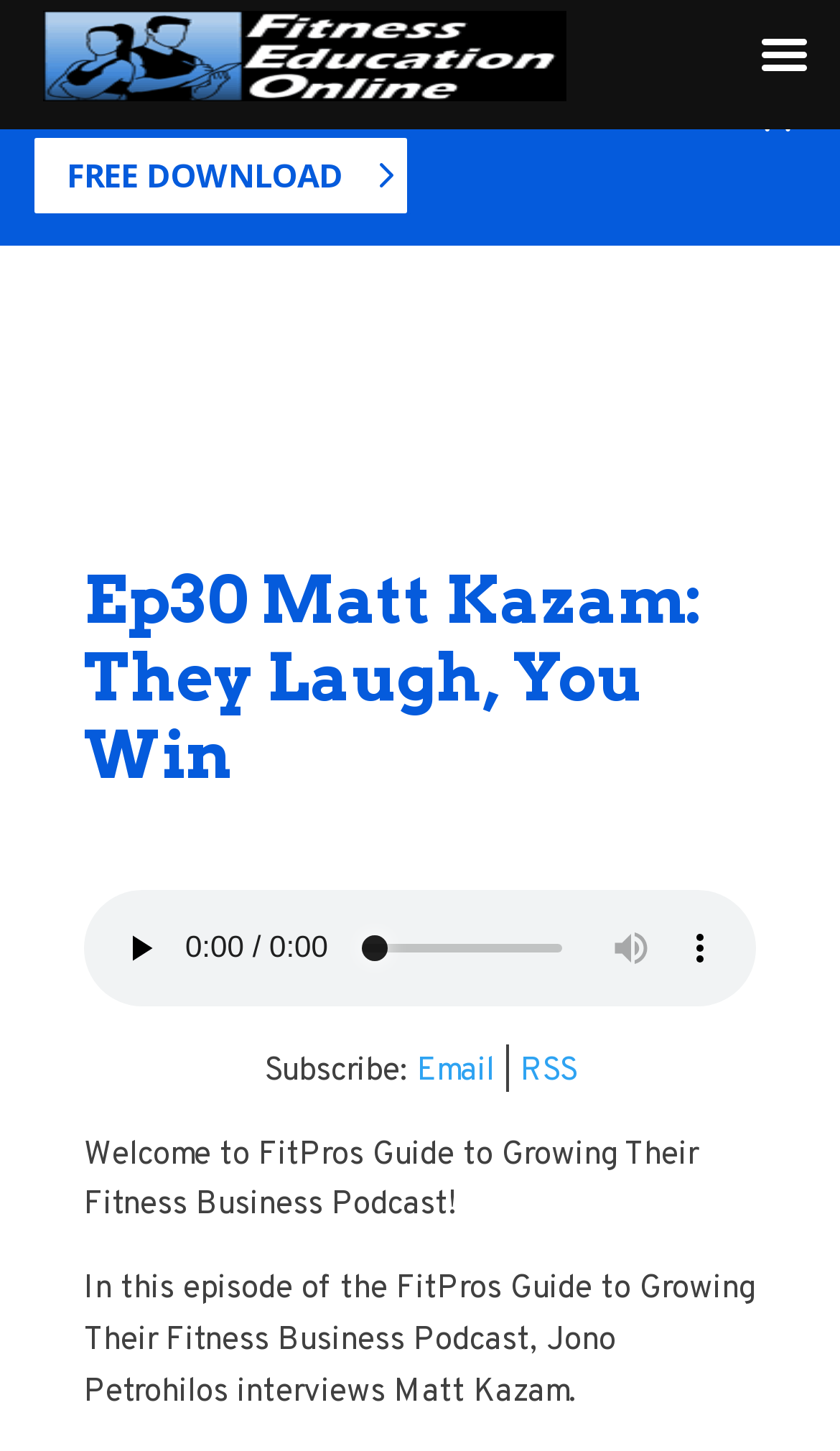Detail the features and information presented on the webpage.

This webpage appears to be a podcast episode page, specifically episode 30 featuring Matt Kazam. At the top, there is a promotional banner with a call-to-action to download a free course, "Get Your Fitness Games for Bootcamp Online Course", accompanied by a "FREE DOWNLOAD 5" link. To the right of this banner, there is a social media icon, represented by a Unicode character.

Below the banner, the episode title "Ep30 Matt Kazam: They Laugh, You Win" is prominently displayed as a heading. Underneath the title, there is an audio player with a play button, an audio time scrubber, a mute button, and a button to show more media controls.

On the right side of the audio player, there is a section for subscription options, including links to subscribe via email and RSS, separated by a vertical bar. Below the audio player, there is a brief description of the episode, which mentions that Jono Petrohilos interviews Matt Kazam.

At the very top of the page, there is a link to "Fitness Education Online" with an accompanying image, which appears to be a logo or branding element.